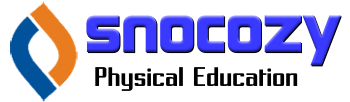Carefully observe the image and respond to the question with a detailed answer:
What font style is used for the text 'Physical Education'?

The caption states that the text 'Physical Education' is prominently displayed in a bold, black font, which complements the vibrant logo.